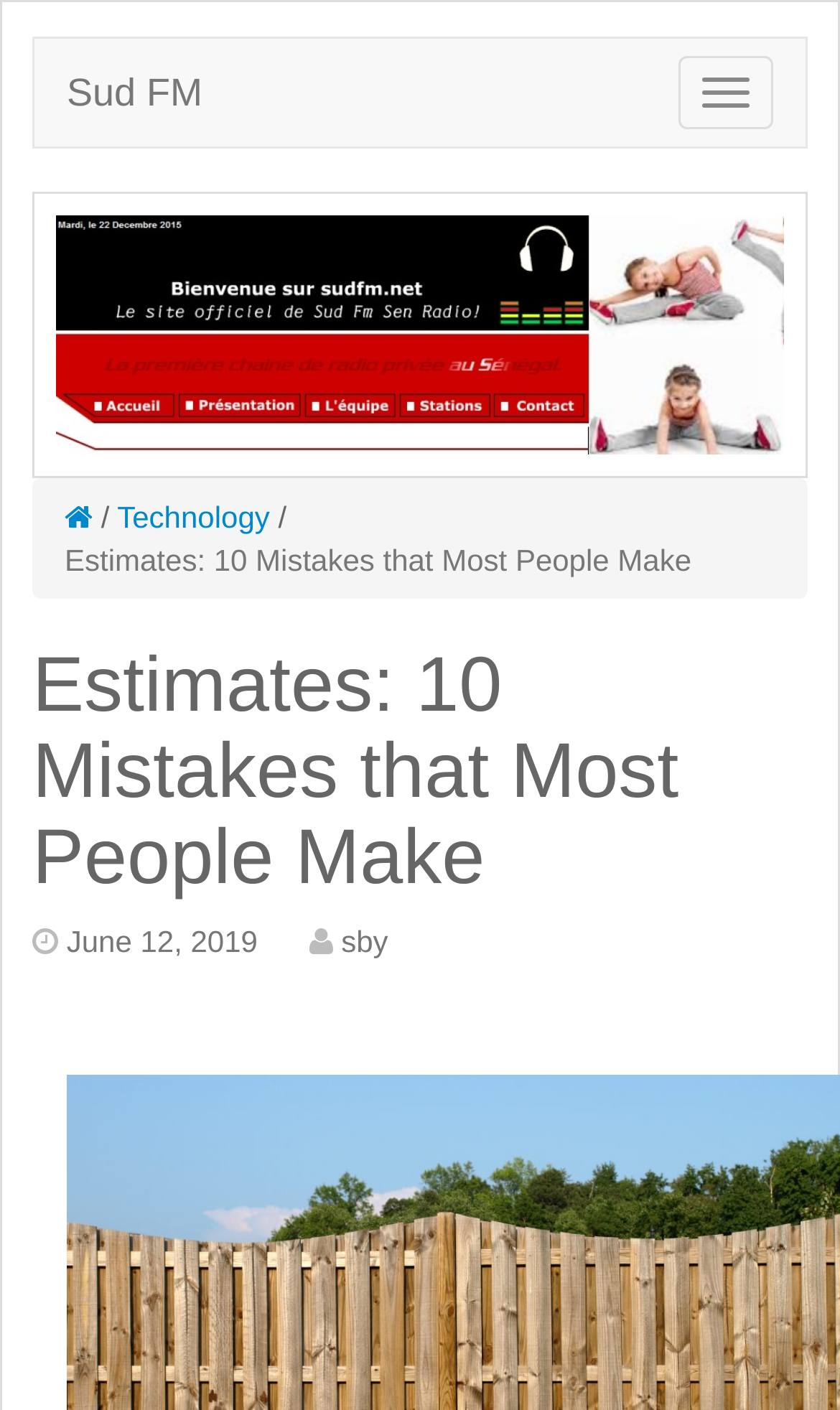Using details from the image, please answer the following question comprehensively:
When was the article published?

I found the publication date of the article by examining the link 'June 12, 2019' located below the heading of the article, which indicates the date when the article was published.